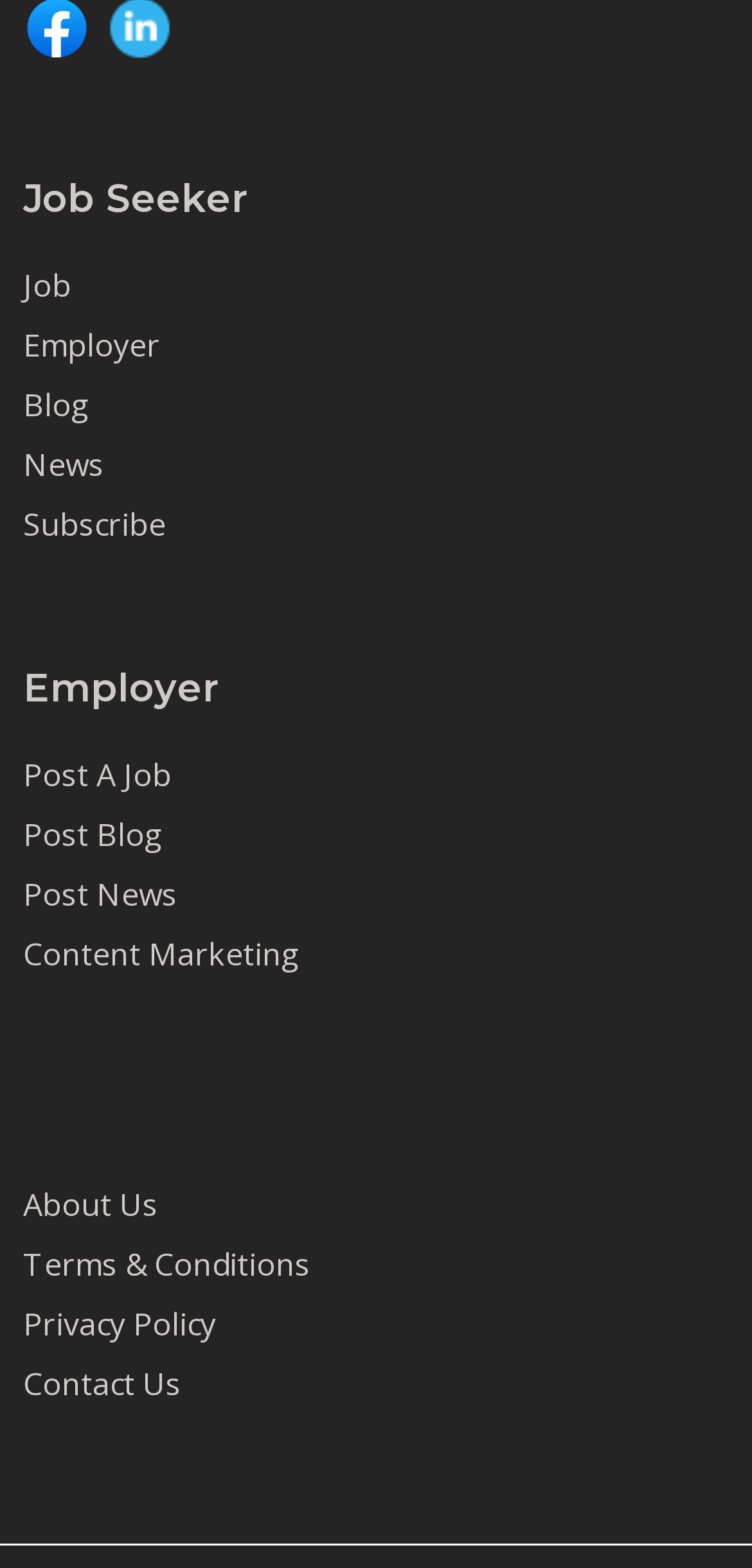Identify the bounding box coordinates for the region of the element that should be clicked to carry out the instruction: "Learn about the company". The bounding box coordinates should be four float numbers between 0 and 1, i.e., [left, top, right, bottom].

[0.031, 0.754, 0.21, 0.782]